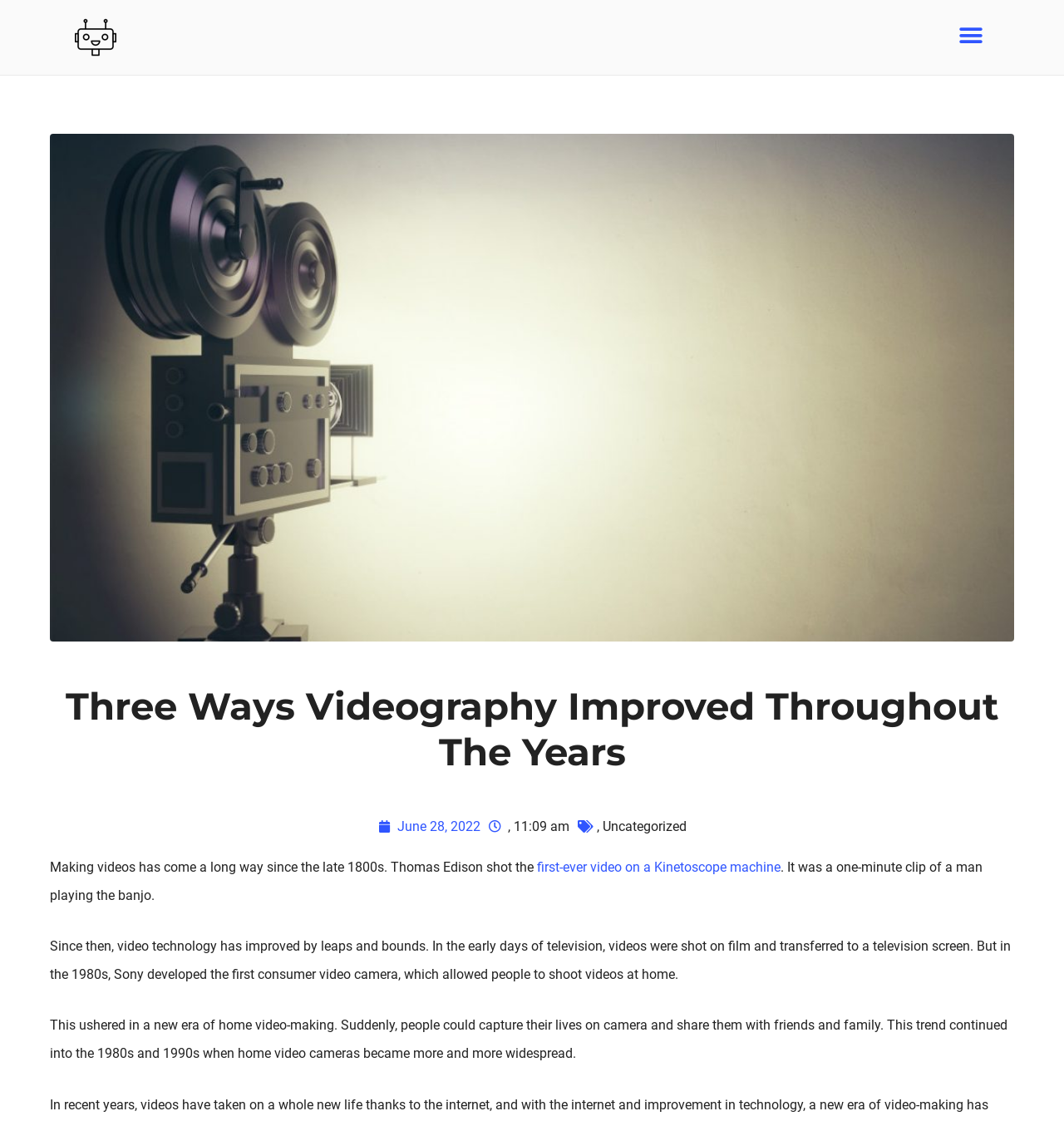Extract the main title from the webpage and generate its text.

Three Ways Videography Improved Throughout The Years